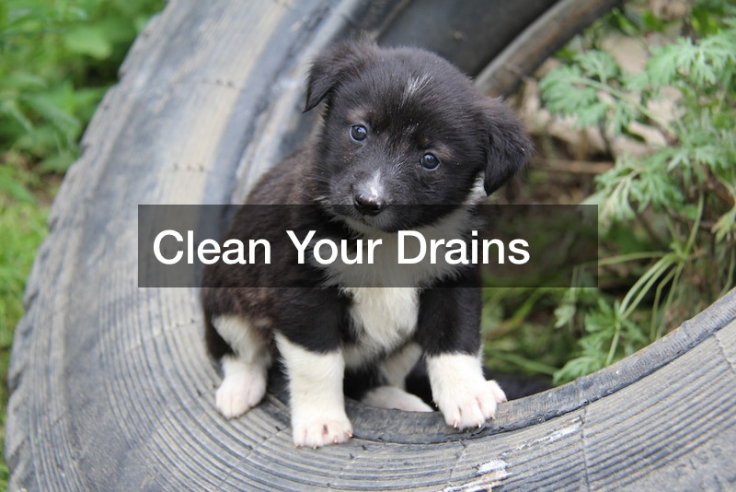What is the color of the puppy?
Answer the question based on the image using a single word or a brief phrase.

Black and white